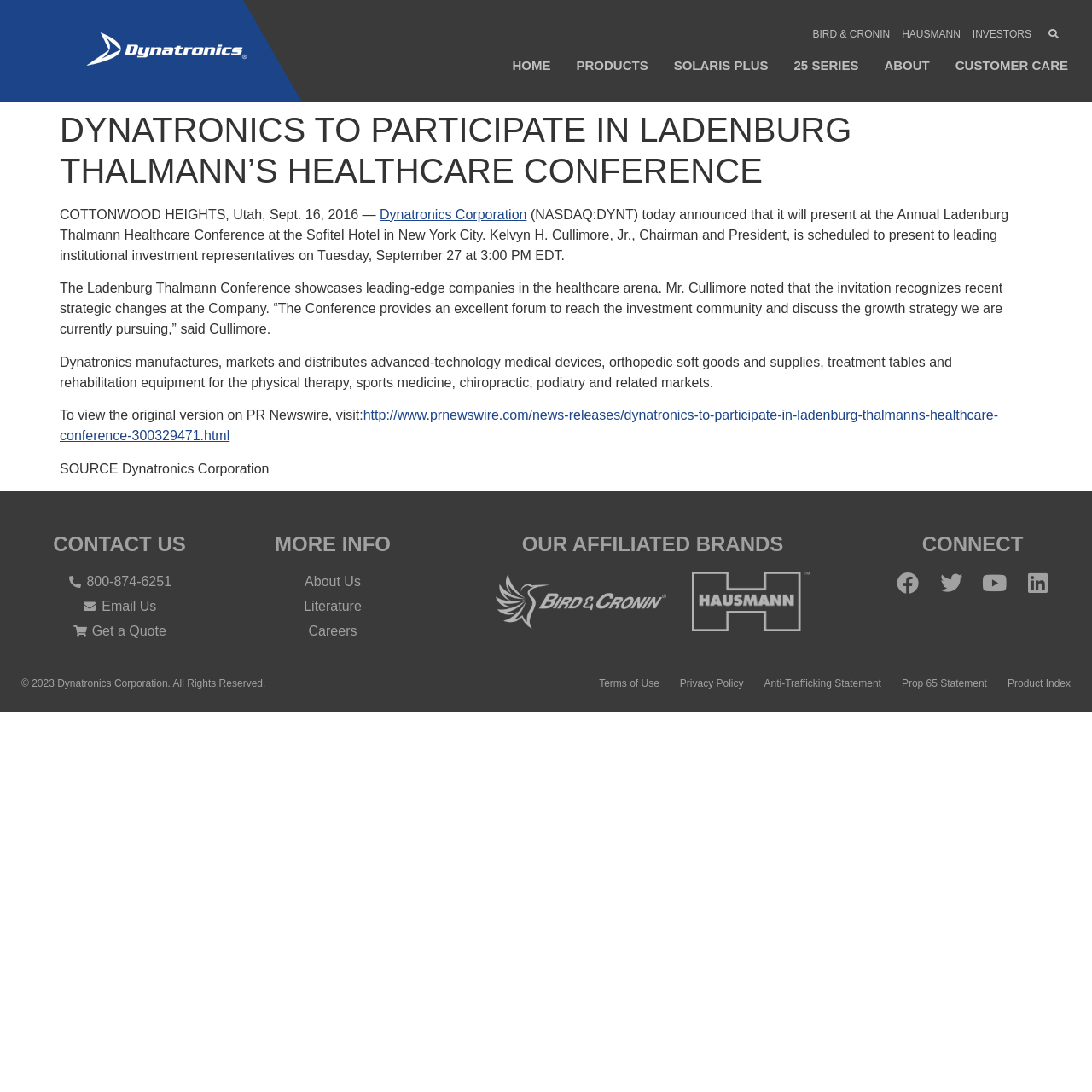Give a full account of the webpage's elements and their arrangement.

This webpage is about Dynatronics Corporation, a medical device company. At the top, there is a navigation menu with links to "HOME", "PRODUCTS", "SOLARIS PLUS", "25 SERIES", "ABOUT", and "CUSTOMER CARE". Below the navigation menu, there is a main section with a heading that reads "DYNATRONICS TO PARTICIPATE IN LADENBURG THALMANN’S HEALTHCARE CONFERENCE". 

In this main section, there is a press release announcing that Dynatronics Corporation will present at the Annual Ladenburg Thalmann Healthcare Conference. The release includes details about the conference, such as the date, time, and location, as well as a quote from the company's Chairman and President, Kelvyn H. Cullimore, Jr. 

The press release also provides a brief overview of the company, stating that Dynatronics manufactures and distributes medical devices, orthopedic soft goods, and supplies for the physical therapy, sports medicine, chiropractic, podiatry, and related markets. 

On the left side of the page, there are three sections: "CONTACT US", "MORE INFO", and "OUR AFFILIATED BRANDS". The "CONTACT US" section has links to contact the company by phone, email, or to get a quote. The "MORE INFO" section has links to learn more about the company, access literature, and explore career opportunities. The "OUR AFFILIATED BRANDS" section has links to the company's affiliated brands, BIRD & CRONIN and HAUSMANN. 

On the right side of the page, there is a section titled "CONNECT" with links to the company's social media profiles on Facebook, Twitter, YouTube, and LinkedIn. 

At the bottom of the page, there is a footer section with a copyright notice, links to the company's terms of use, privacy policy, and other legal statements, as well as a link to the product index.